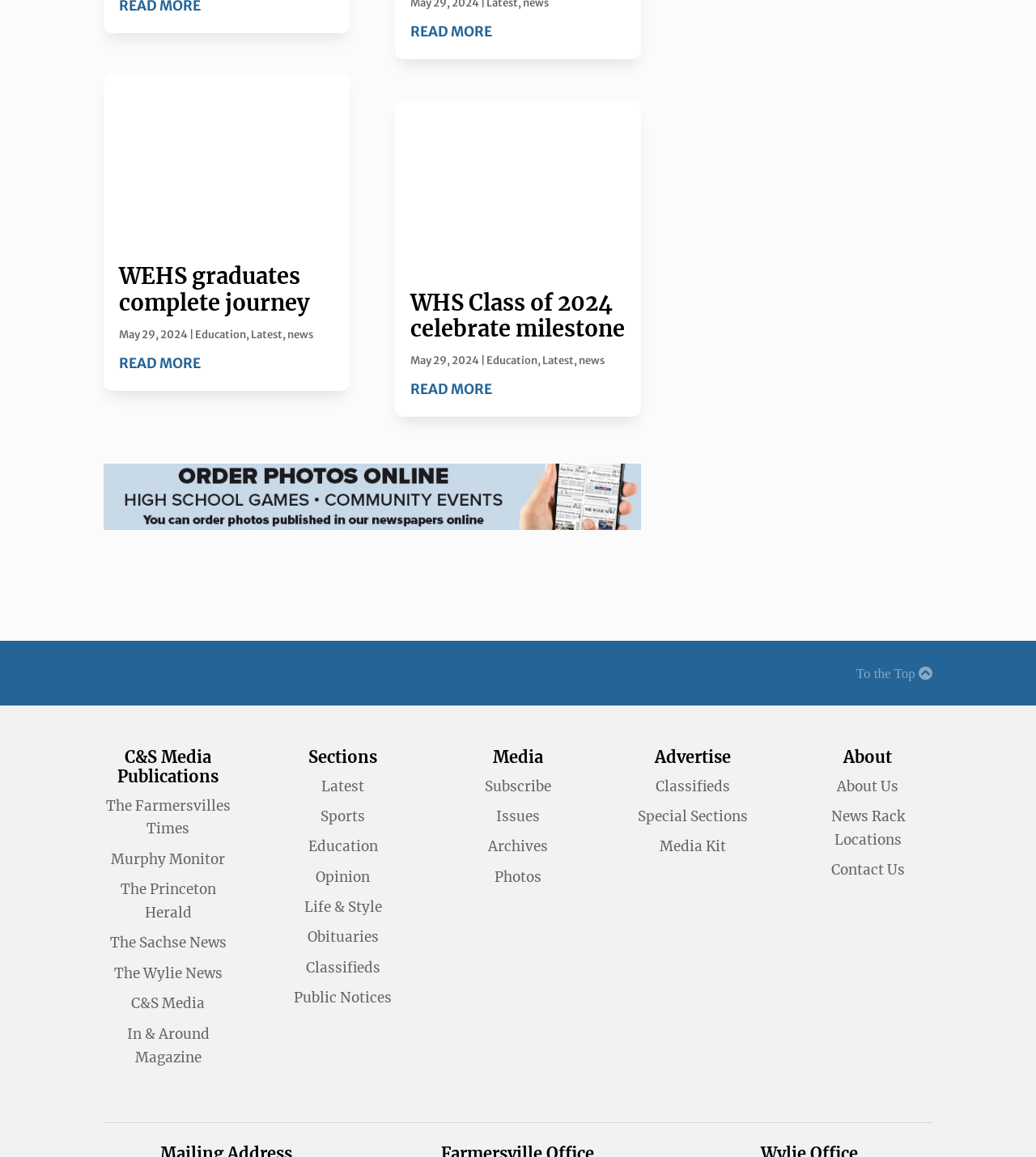What is the topic of the first article?
Answer the question with a detailed and thorough explanation.

The first article is about WEHS graduates completing their journey, as indicated by the heading 'WEHS graduates complete journey' and the image with the same caption.